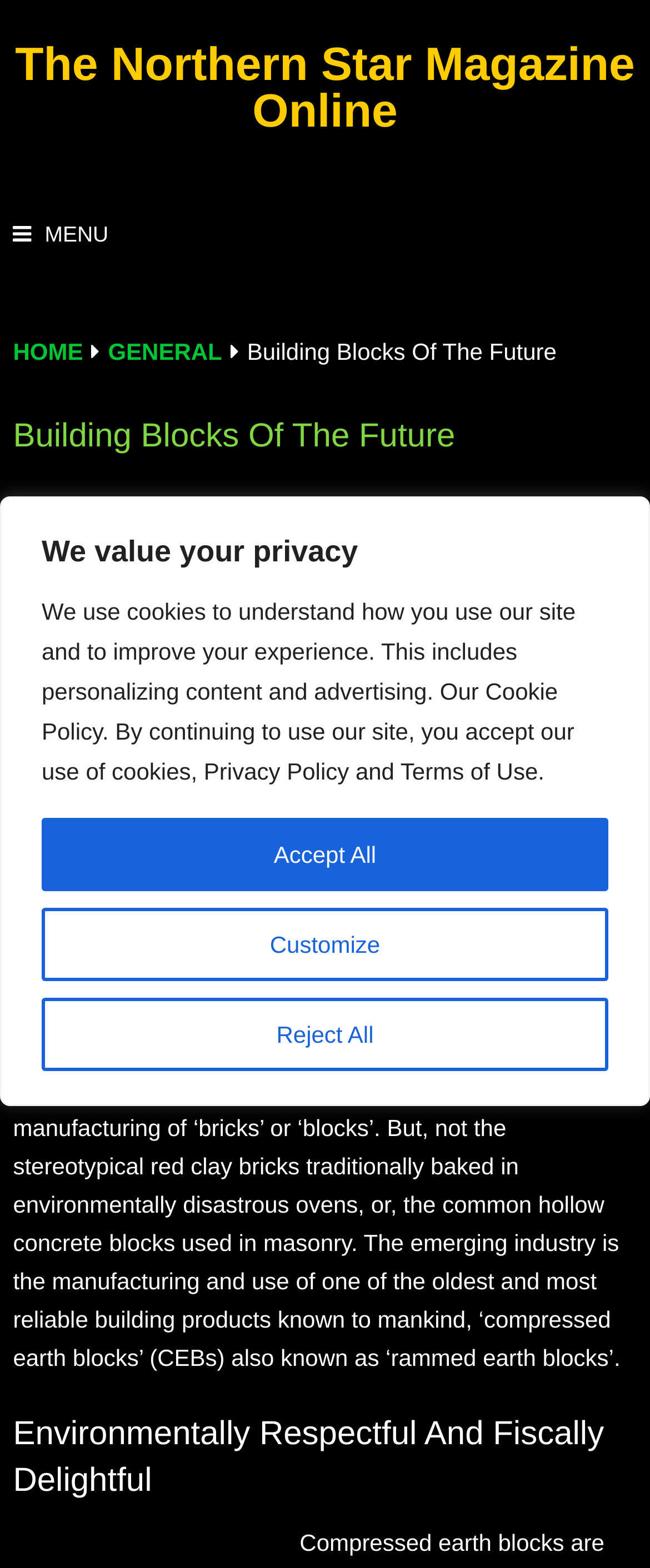Determine the bounding box coordinates of the UI element described by: "Agency of the Subsurface".

None